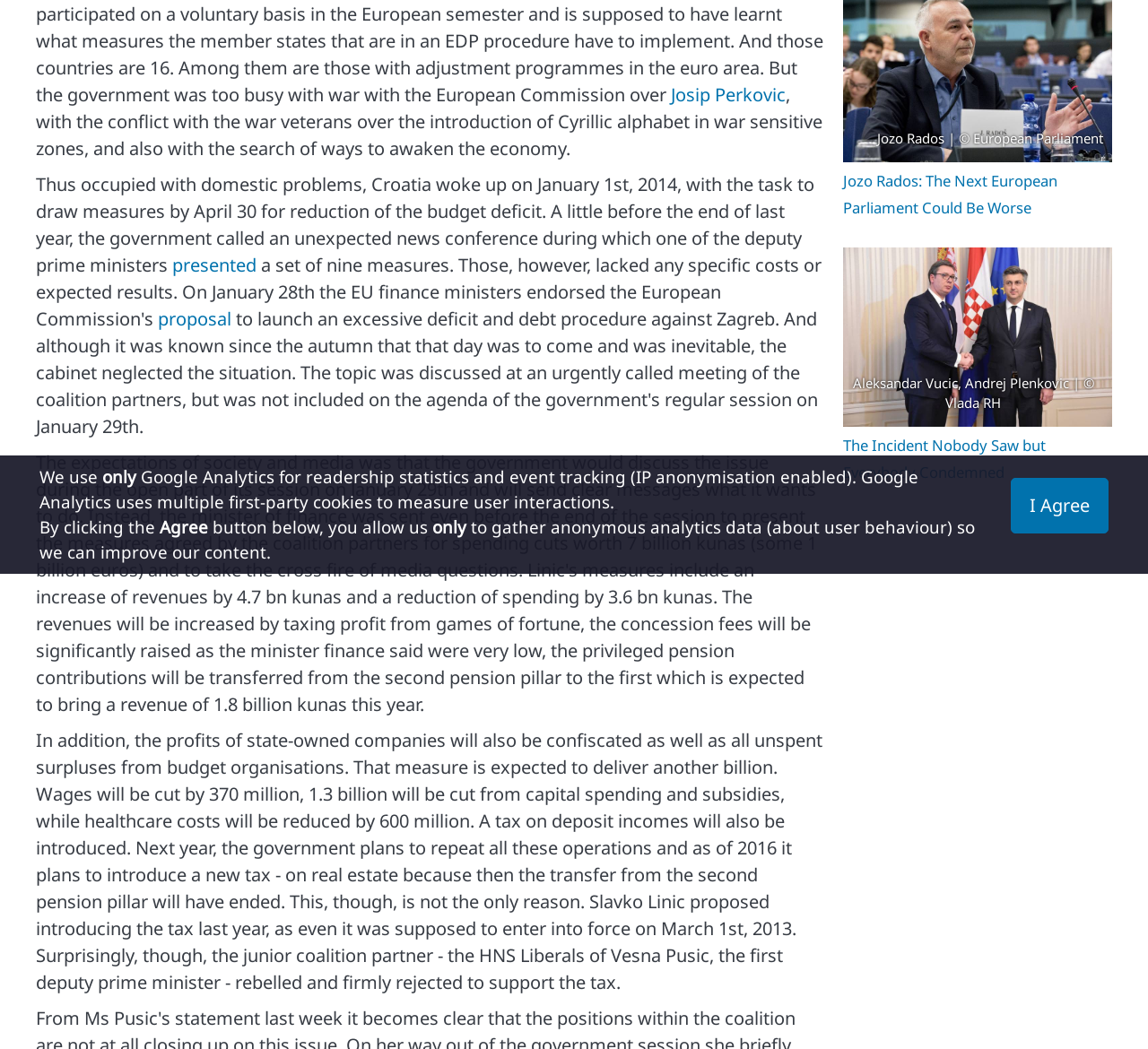Give the bounding box coordinates for the element described by: "I Agree".

[0.88, 0.455, 0.966, 0.508]